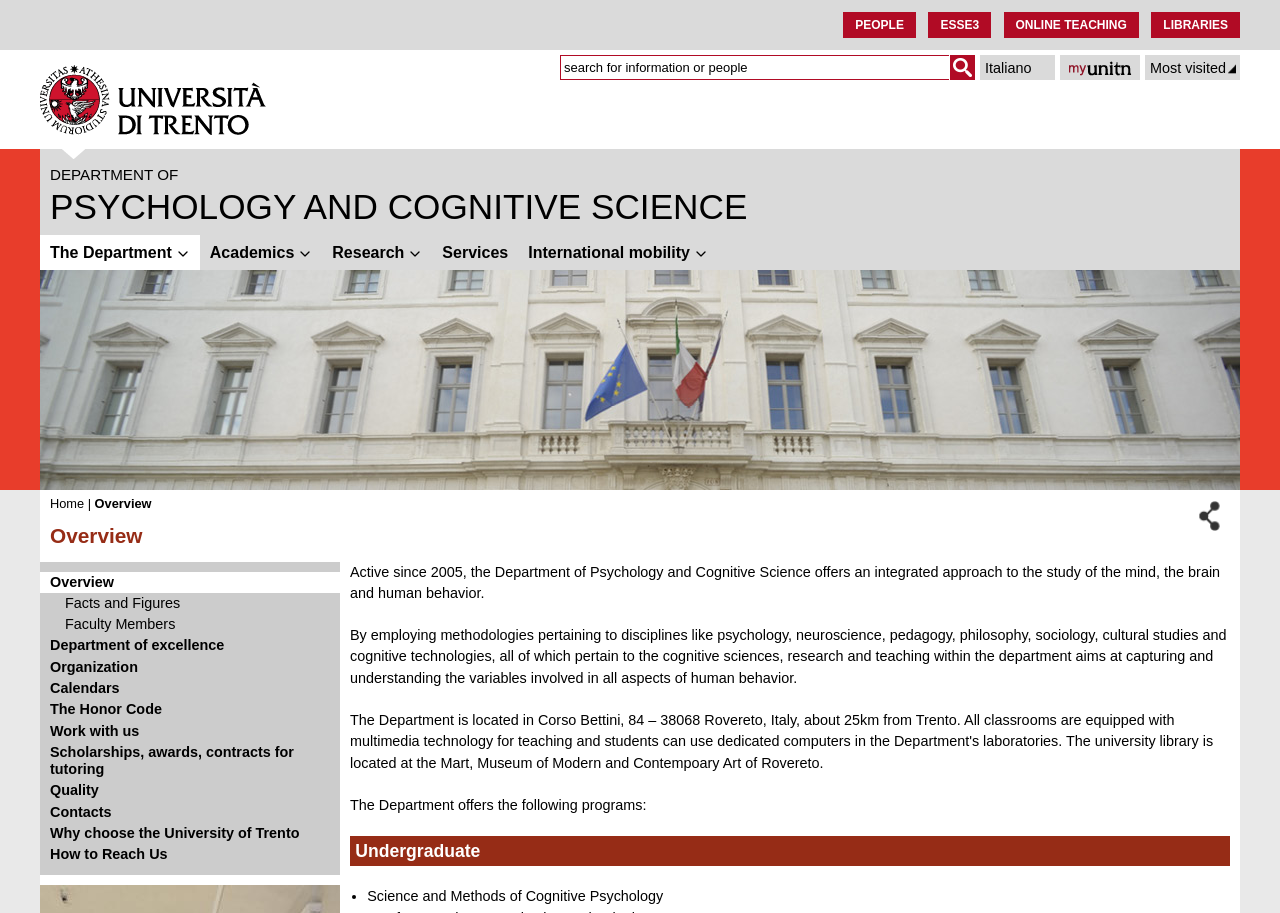Provide a one-word or short-phrase response to the question:
What is the name of the university?

University of Trento